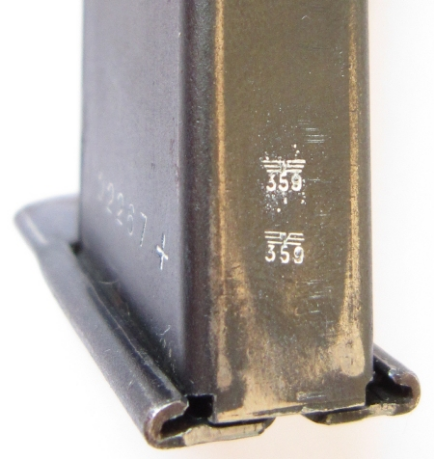What is the significance of the number '359'?
Please give a detailed and thorough answer to the question, covering all relevant points.

The caption notes that the number '359' appears twice on the side of the magazine, suggesting that it is a model or production identifier, which is a unique identifier for the magazine or its production batch.